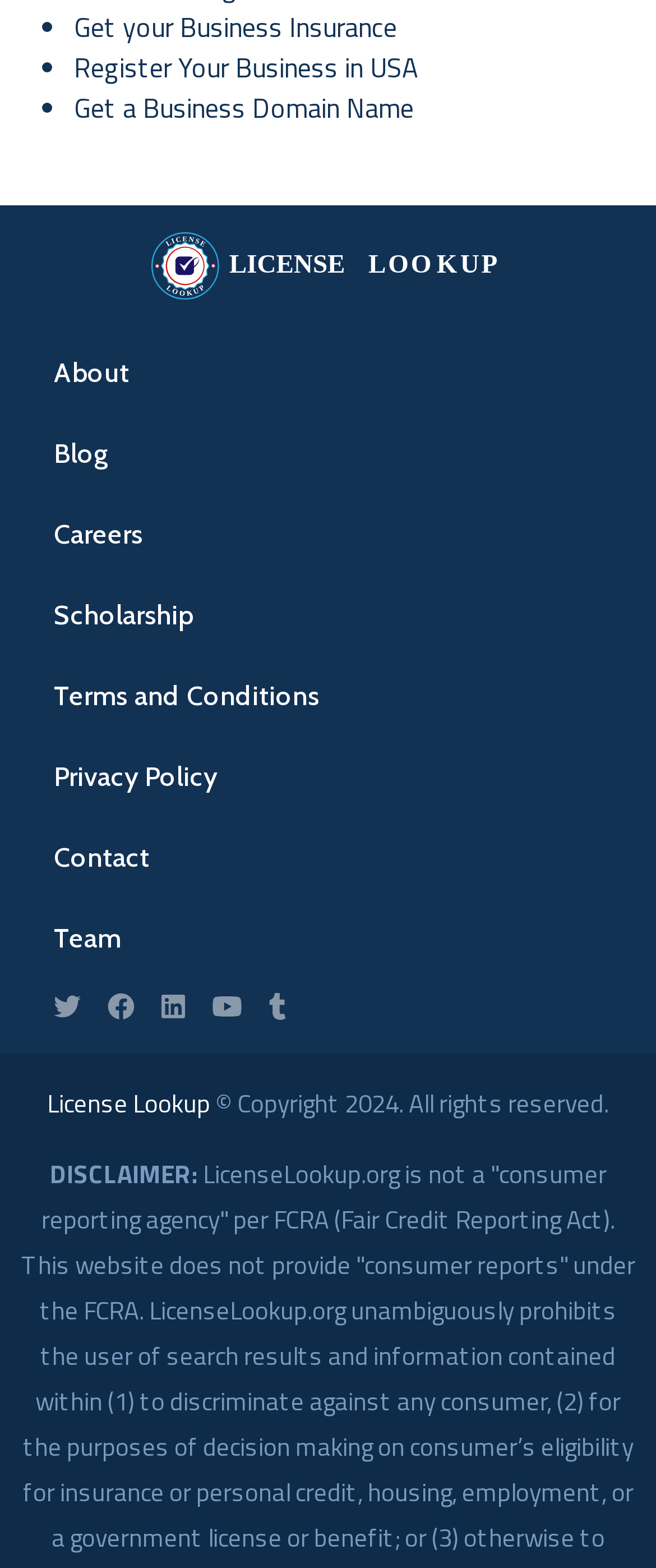How many footer links are present?
Using the visual information, answer the question in a single word or phrase.

9